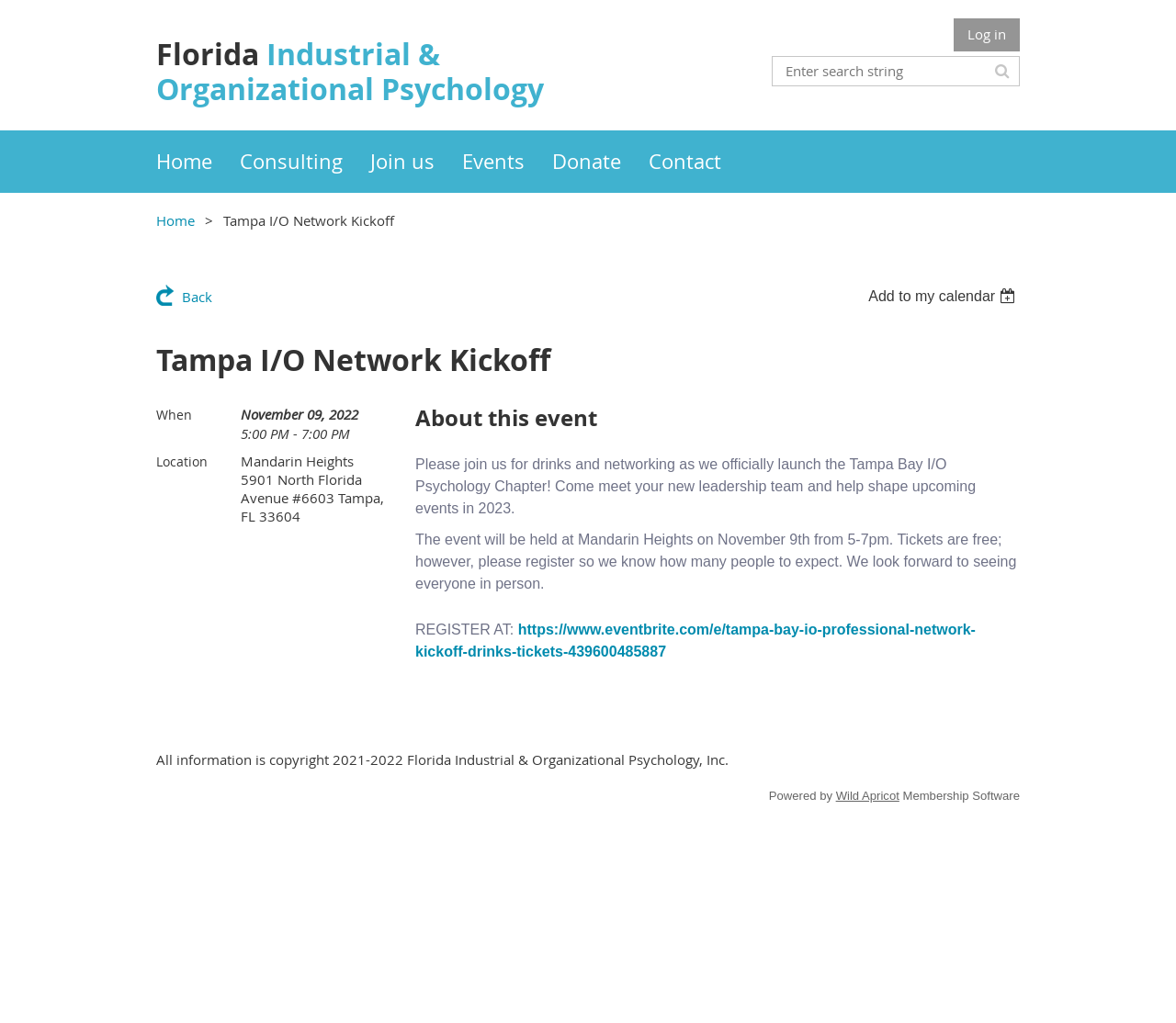Respond with a single word or phrase to the following question: Where is the Tampa I/O Network Kickoff event being held?

Mandarin Heights